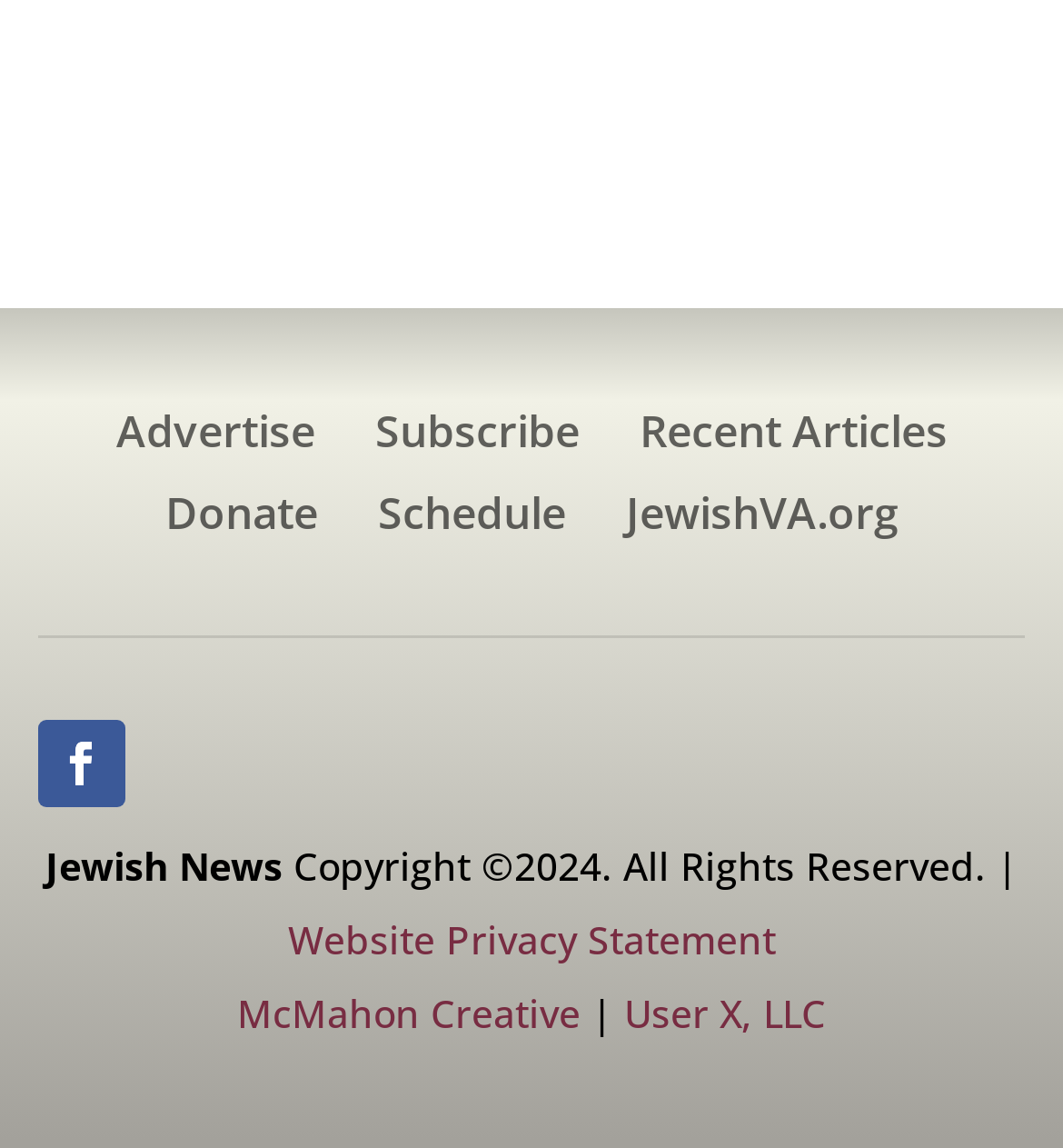Can you specify the bounding box coordinates of the area that needs to be clicked to fulfill the following instruction: "Donate to the website"?

[0.155, 0.429, 0.299, 0.481]